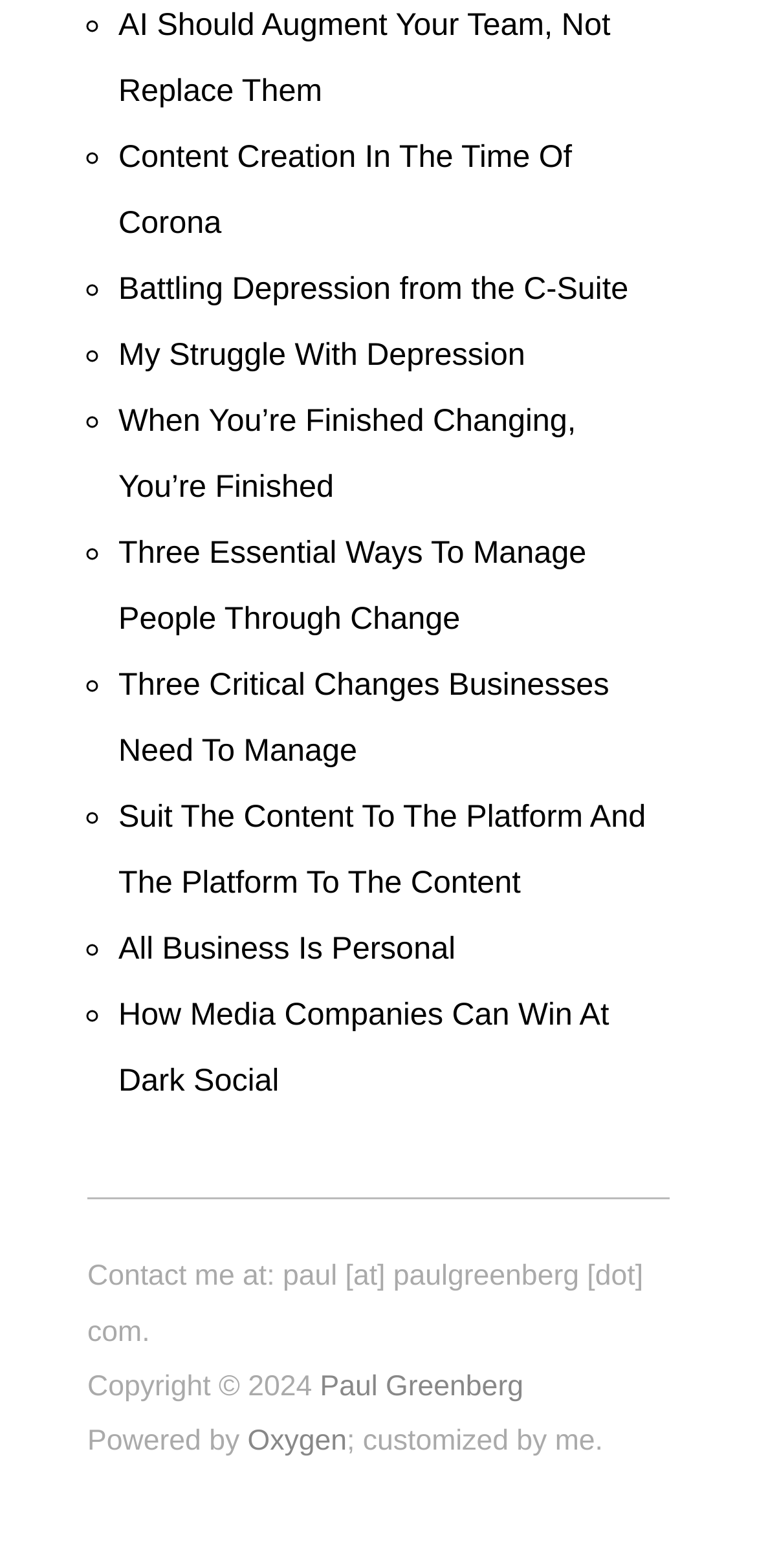Given the description "Paul Greenberg", provide the bounding box coordinates of the corresponding UI element.

[0.423, 0.875, 0.691, 0.895]